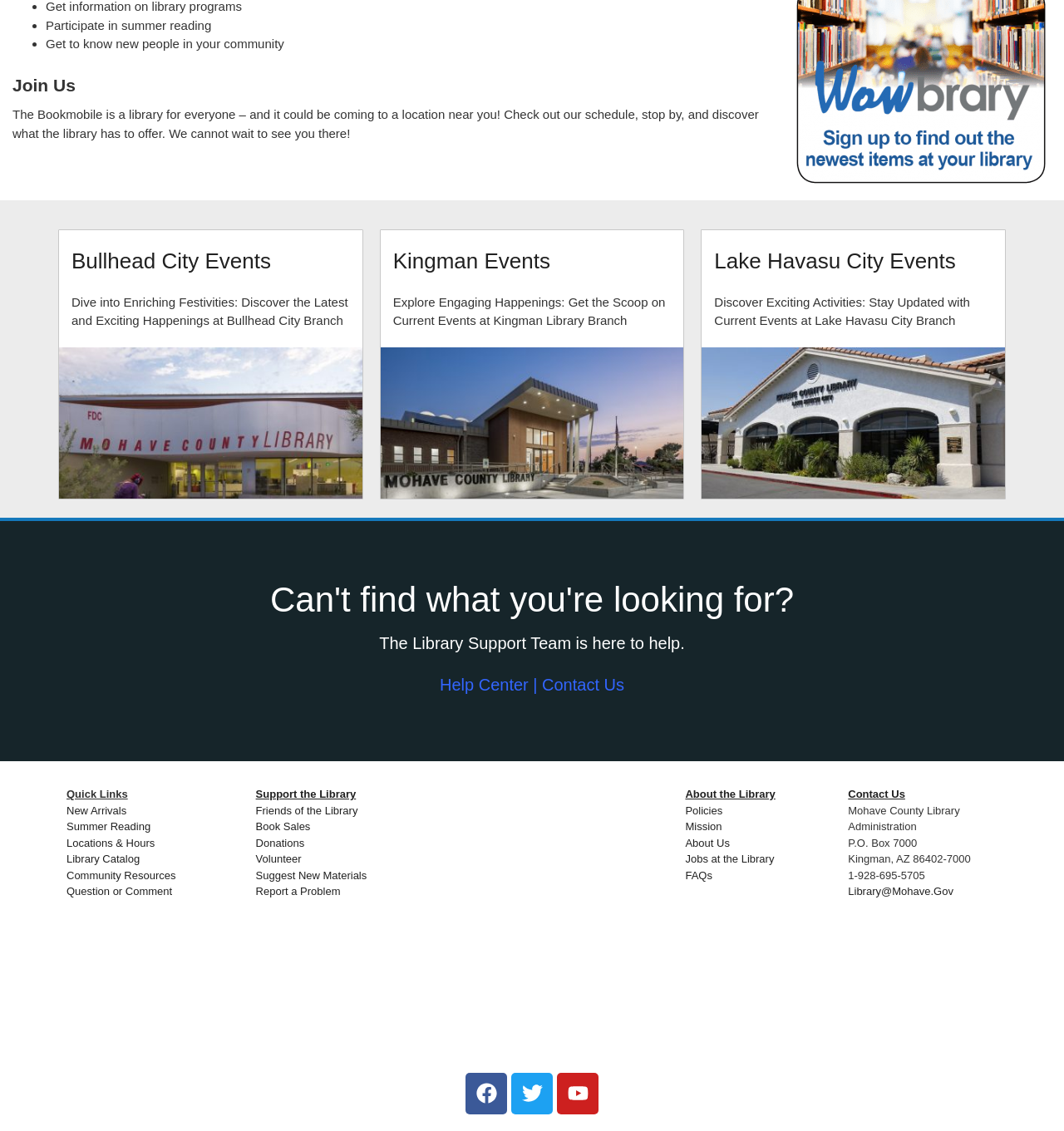What are the social media platforms listed on this webpage?
Using the details from the image, give an elaborate explanation to answer the question.

The webpage lists three social media platforms: Facebook, Twitter, and Youtube. These platforms are linked from the bottom of the webpage, and users can click on them to access the library's social media profiles.